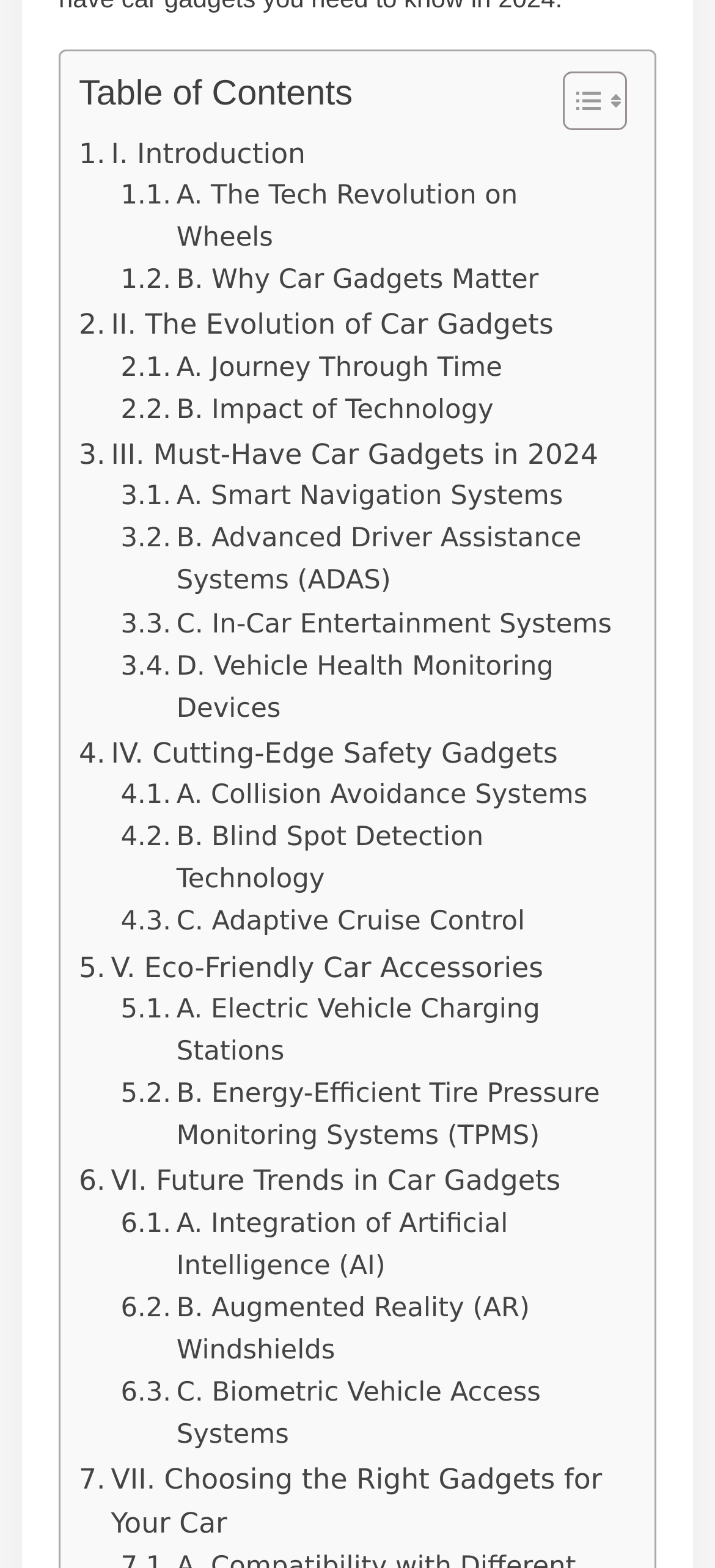Select the bounding box coordinates of the element I need to click to carry out the following instruction: "Click on Table of Contents".

[0.749, 0.044, 0.864, 0.084]